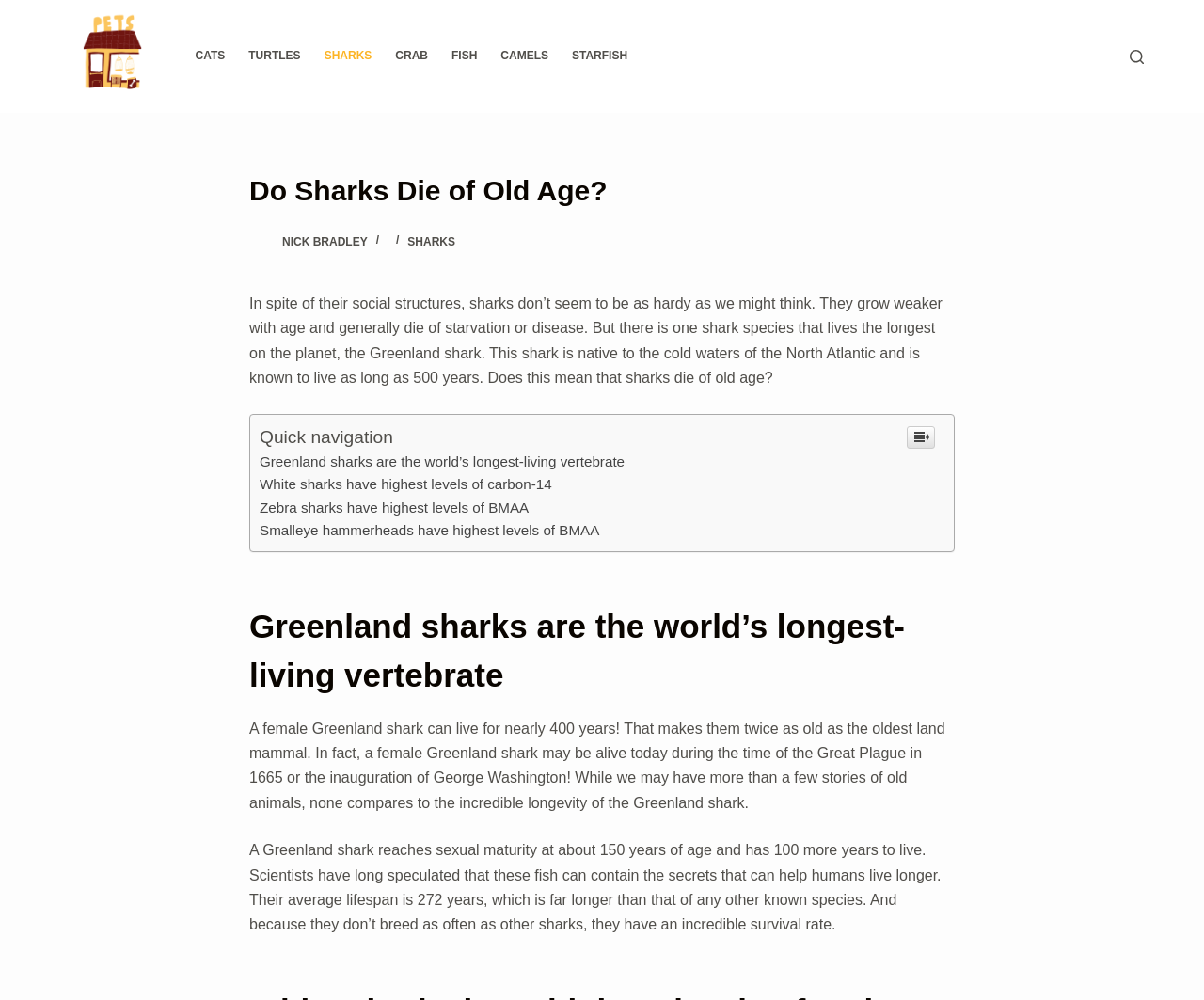What is the average lifespan of a Greenland shark?
Based on the visual details in the image, please answer the question thoroughly.

According to the webpage, the average lifespan of a Greenland shark is 272 years, which is far longer than that of any other known species.